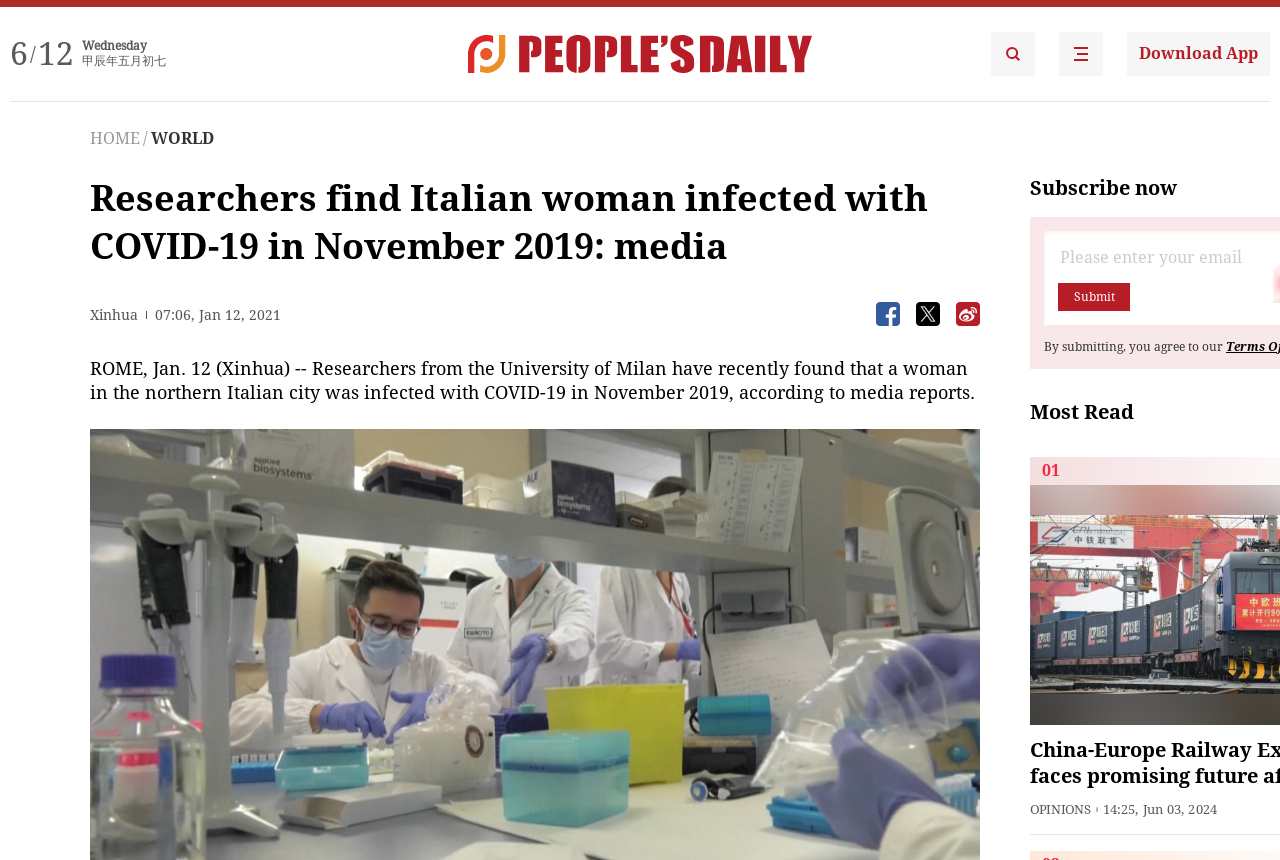Answer the question below with a single word or a brief phrase: 
What is the name of the university mentioned in the article?

University of Milan